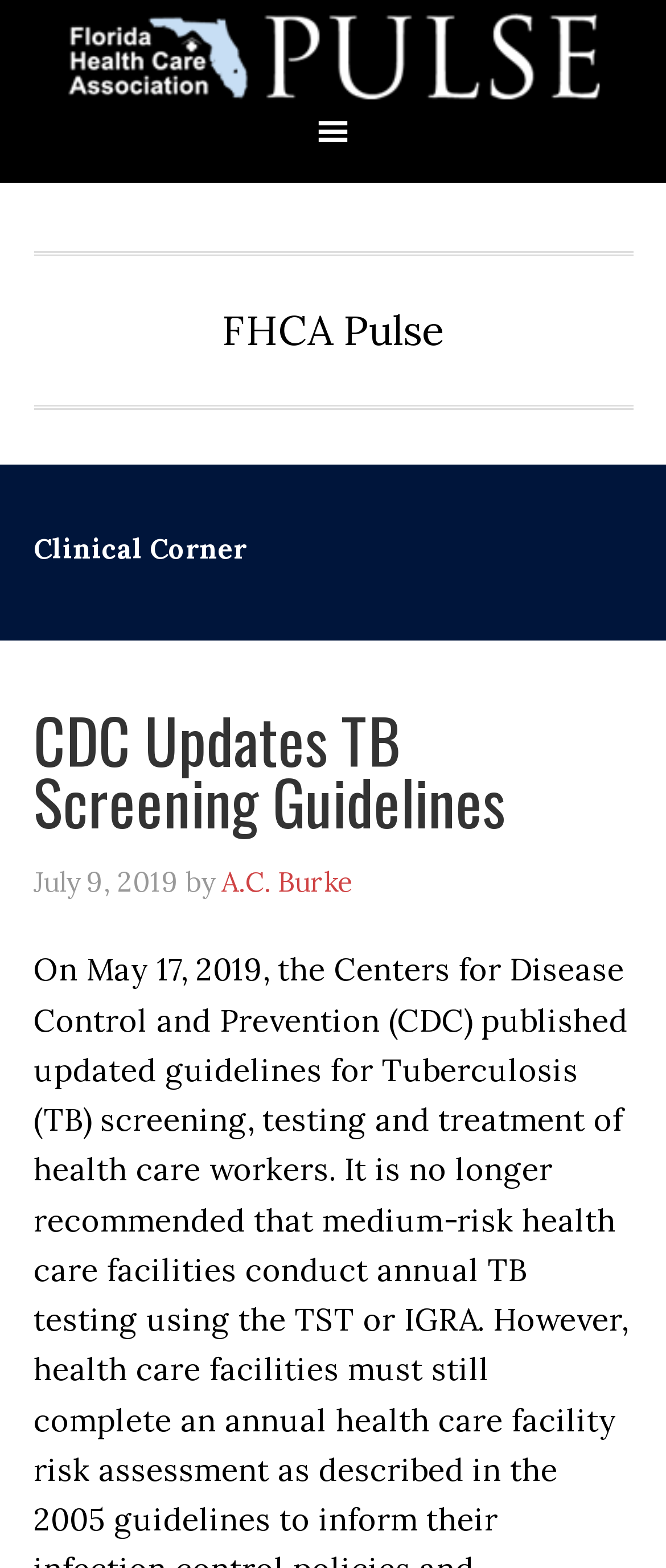Using the provided description CDC Updates TB Screening Guidelines, find the bounding box coordinates for the UI element. Provide the coordinates in (top-left x, top-left y, bottom-right x, bottom-right y) format, ensuring all values are between 0 and 1.

[0.05, 0.443, 0.758, 0.54]